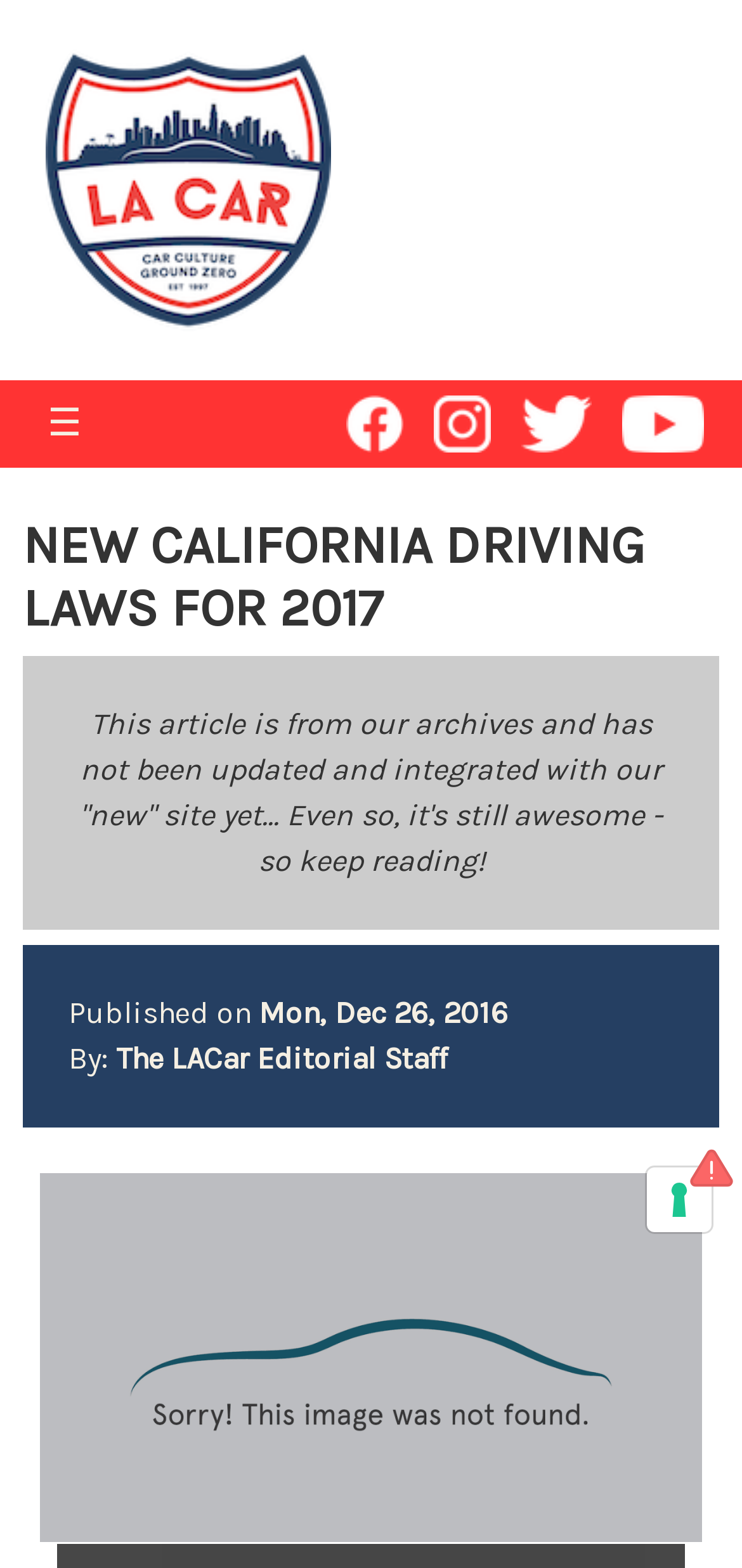Please answer the following question using a single word or phrase: What is the purpose of the button at the top?

Toggle navigation